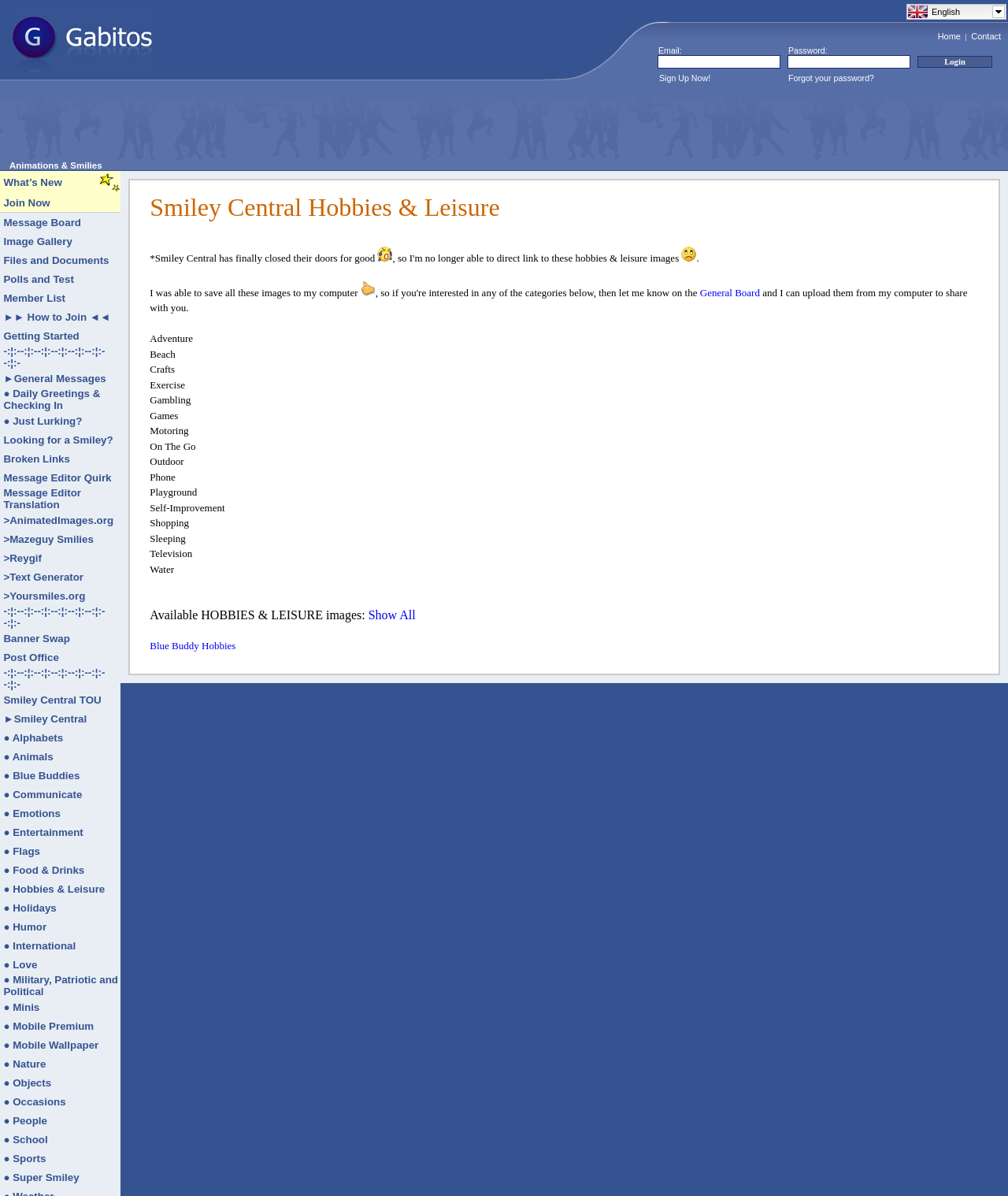Please specify the bounding box coordinates of the area that should be clicked to accomplish the following instruction: "Click on the What’s New link". The coordinates should consist of four float numbers between 0 and 1, i.e., [left, top, right, bottom].

[0.003, 0.149, 0.062, 0.156]